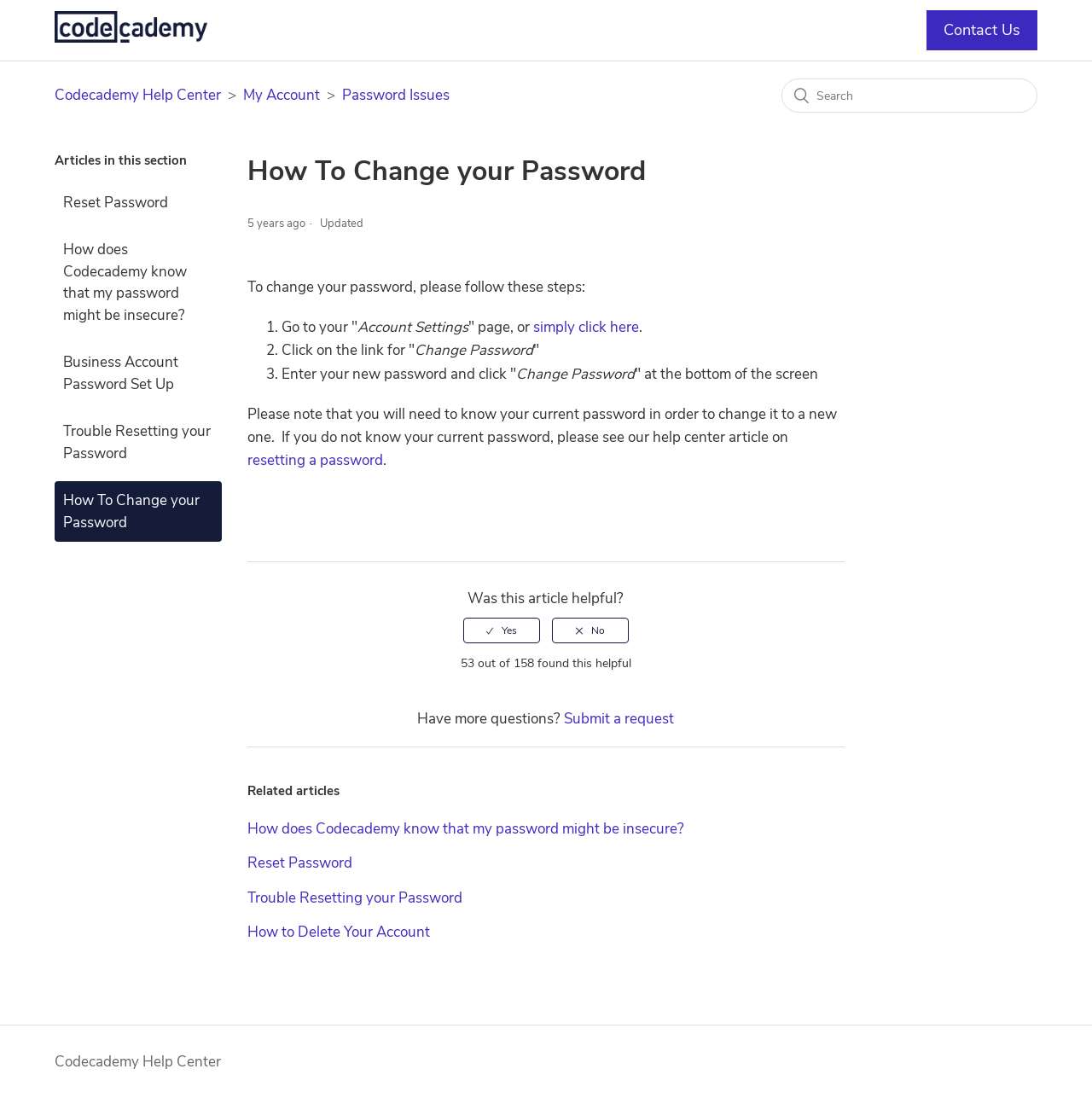Please provide a brief answer to the following inquiry using a single word or phrase:
How many steps are required to change a password?

3